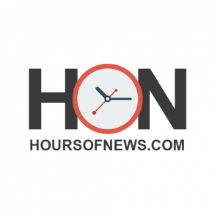What does the clock symbolize?
Based on the image, answer the question with as much detail as possible.

The clock in the logo symbolizes the timely delivery of news and information, which is a key aspect of the 'Hours of News' brand identity. This is evident from the caption, which explicitly states that the clock 'symbolizes the timely delivery of news and information'.